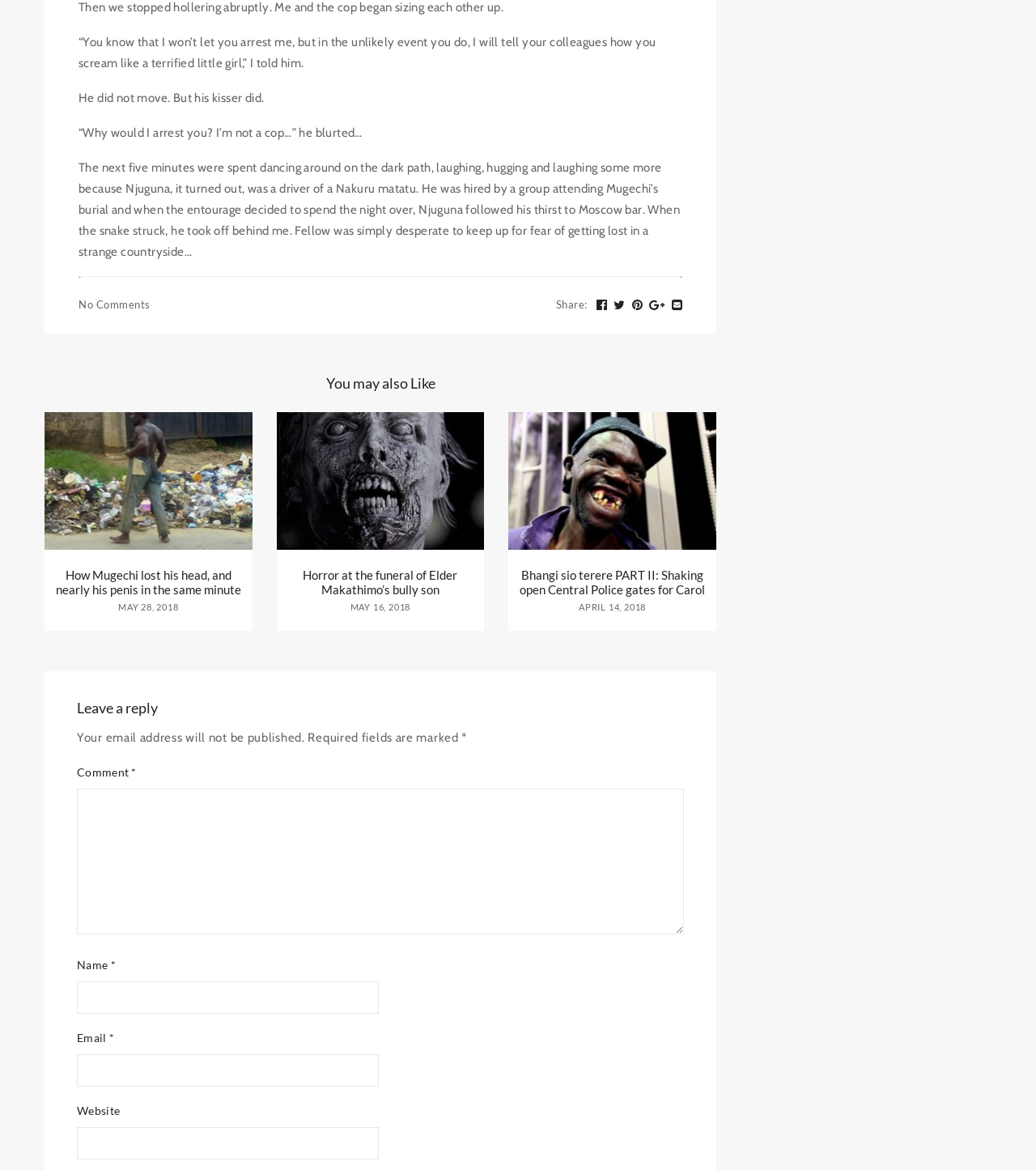Determine the bounding box coordinates of the region to click in order to accomplish the following instruction: "Click the 'Share:' link". Provide the coordinates as four float numbers between 0 and 1, specifically [left, top, right, bottom].

[0.536, 0.251, 0.567, 0.269]